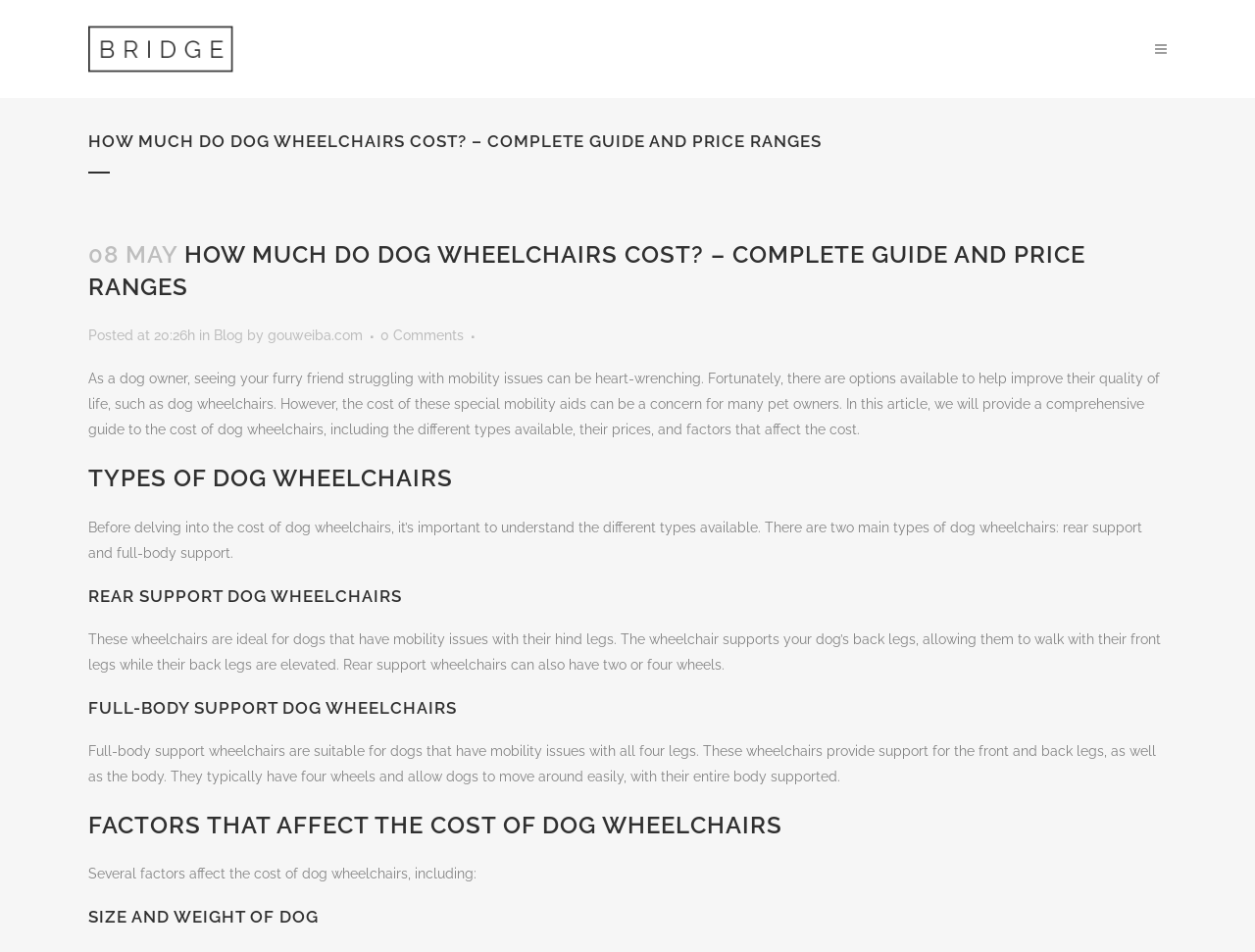Identify the bounding box for the UI element that is described as follows: "CIM Team".

None